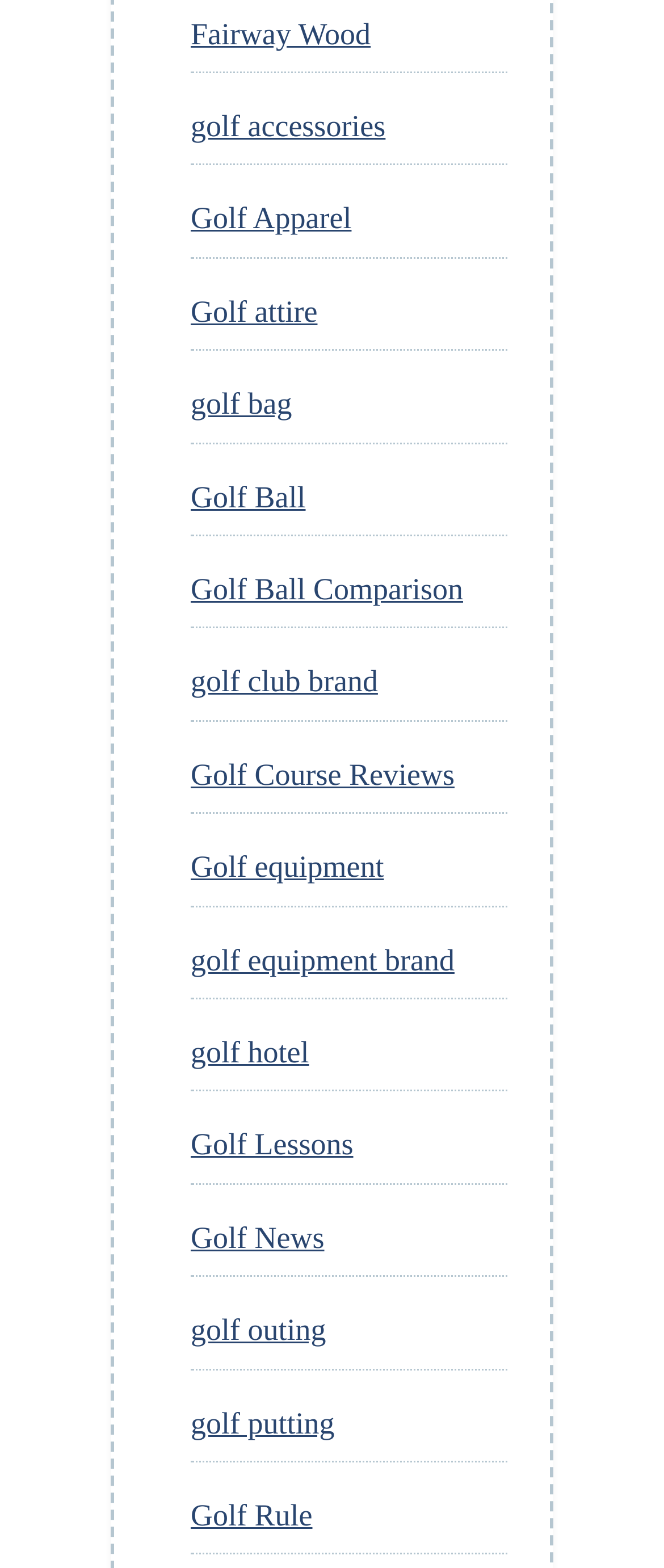Pinpoint the bounding box coordinates of the clickable area necessary to execute the following instruction: "Explore golf equipment". The coordinates should be given as four float numbers between 0 and 1, namely [left, top, right, bottom].

[0.287, 0.542, 0.578, 0.564]